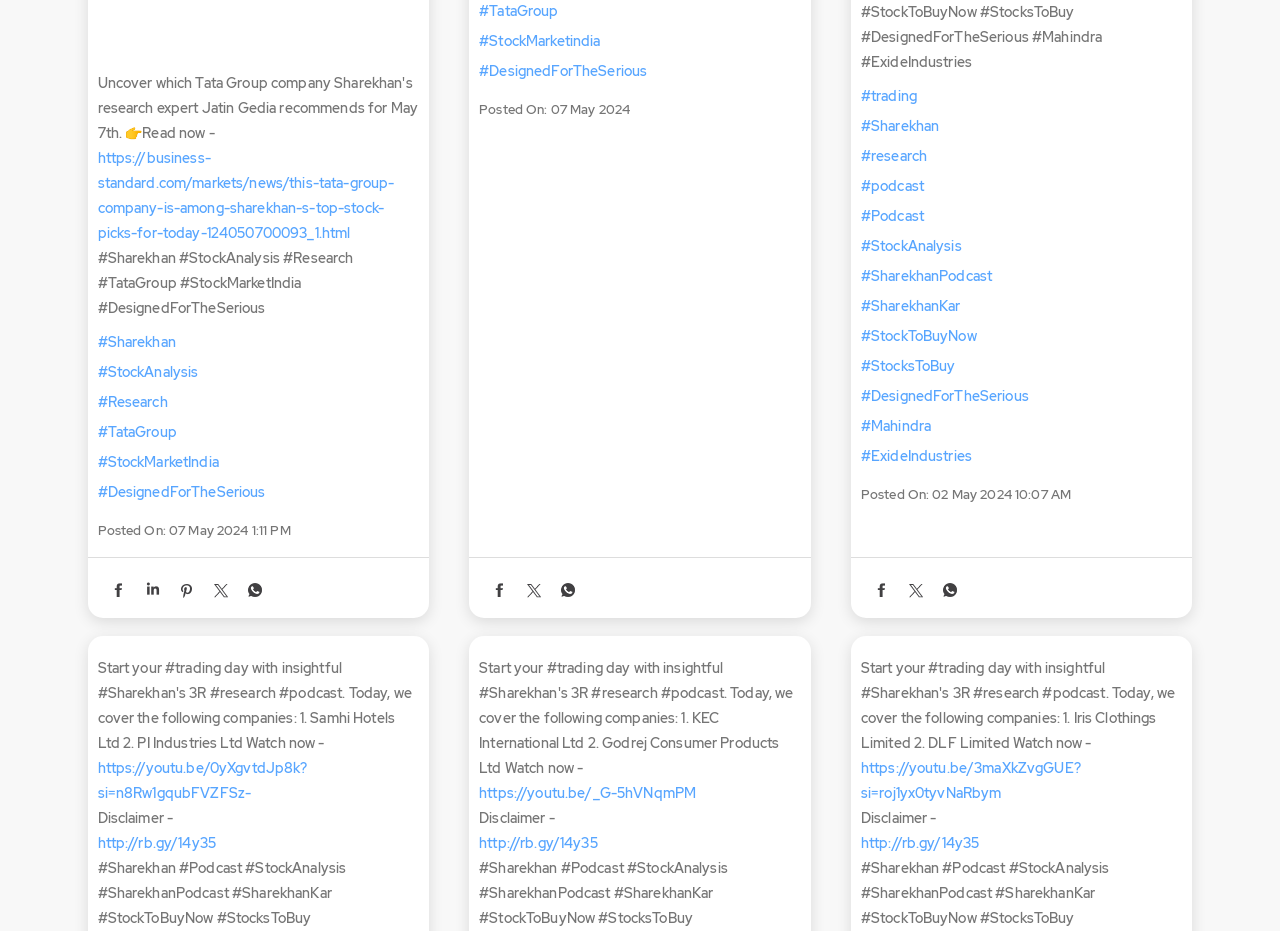Indicate the bounding box coordinates of the clickable region to achieve the following instruction: "Read disclaimer."

[0.076, 0.298, 0.135, 0.317]